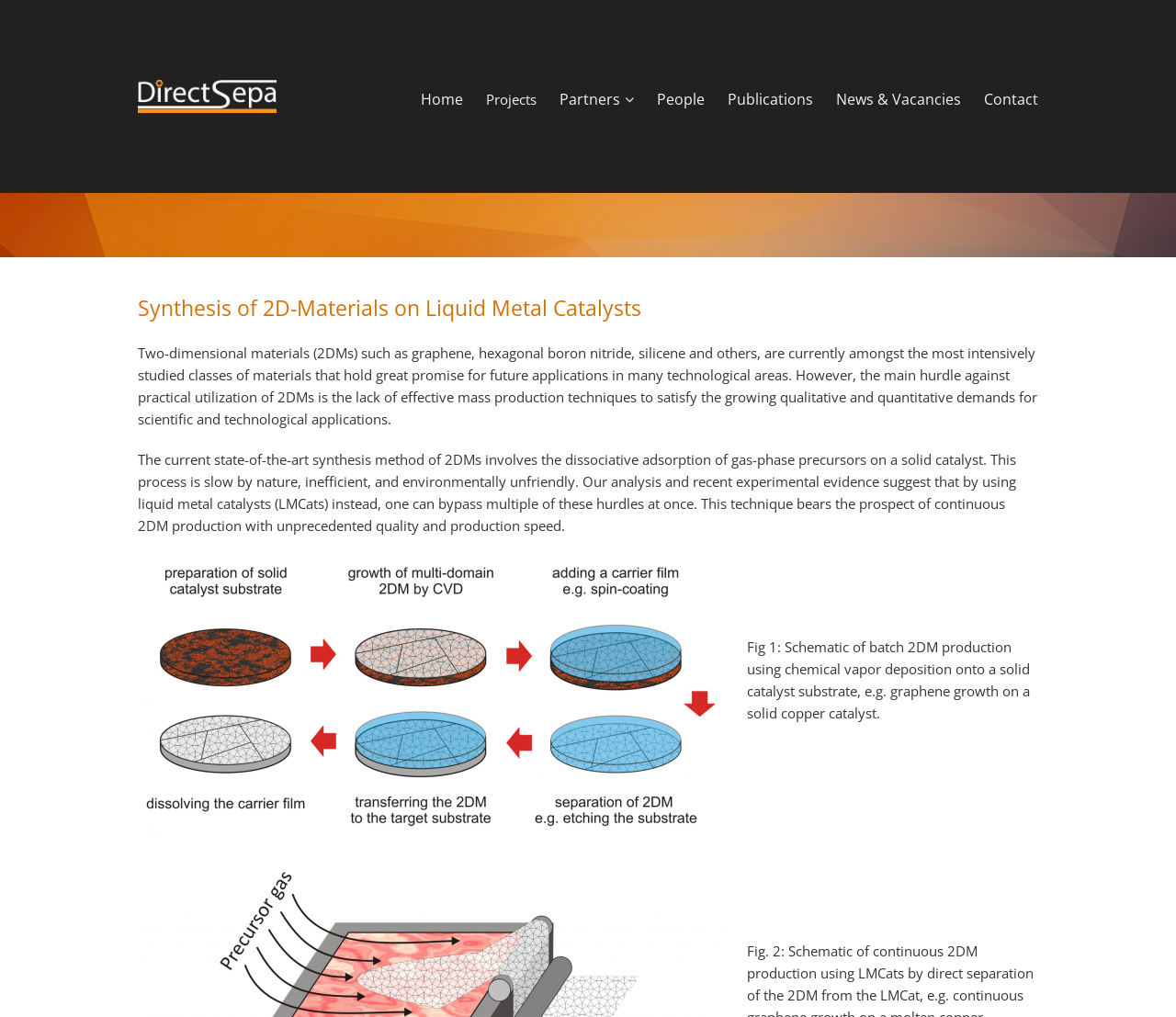Using the information in the image, could you please answer the following question in detail:
What is the current state-of-the-art method for 2DM synthesis?

According to the text, the current state-of-the-art method for 2DM synthesis involves the dissociative adsorption of gas-phase precursors on a solid catalyst, which is described as slow, inefficient, and environmentally unfriendly.